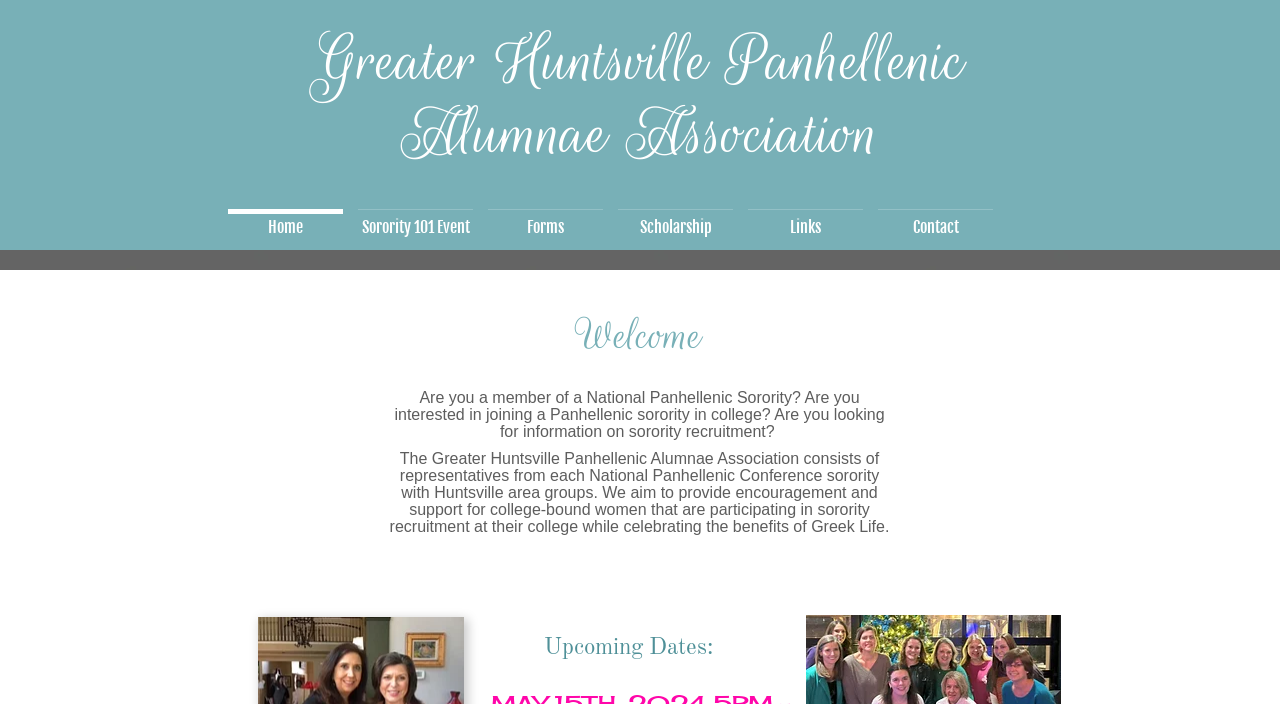Find the UI element described as: "Sorority 101 Event" and predict its bounding box coordinates. Ensure the coordinates are four float numbers between 0 and 1, [left, top, right, bottom].

[0.28, 0.297, 0.37, 0.354]